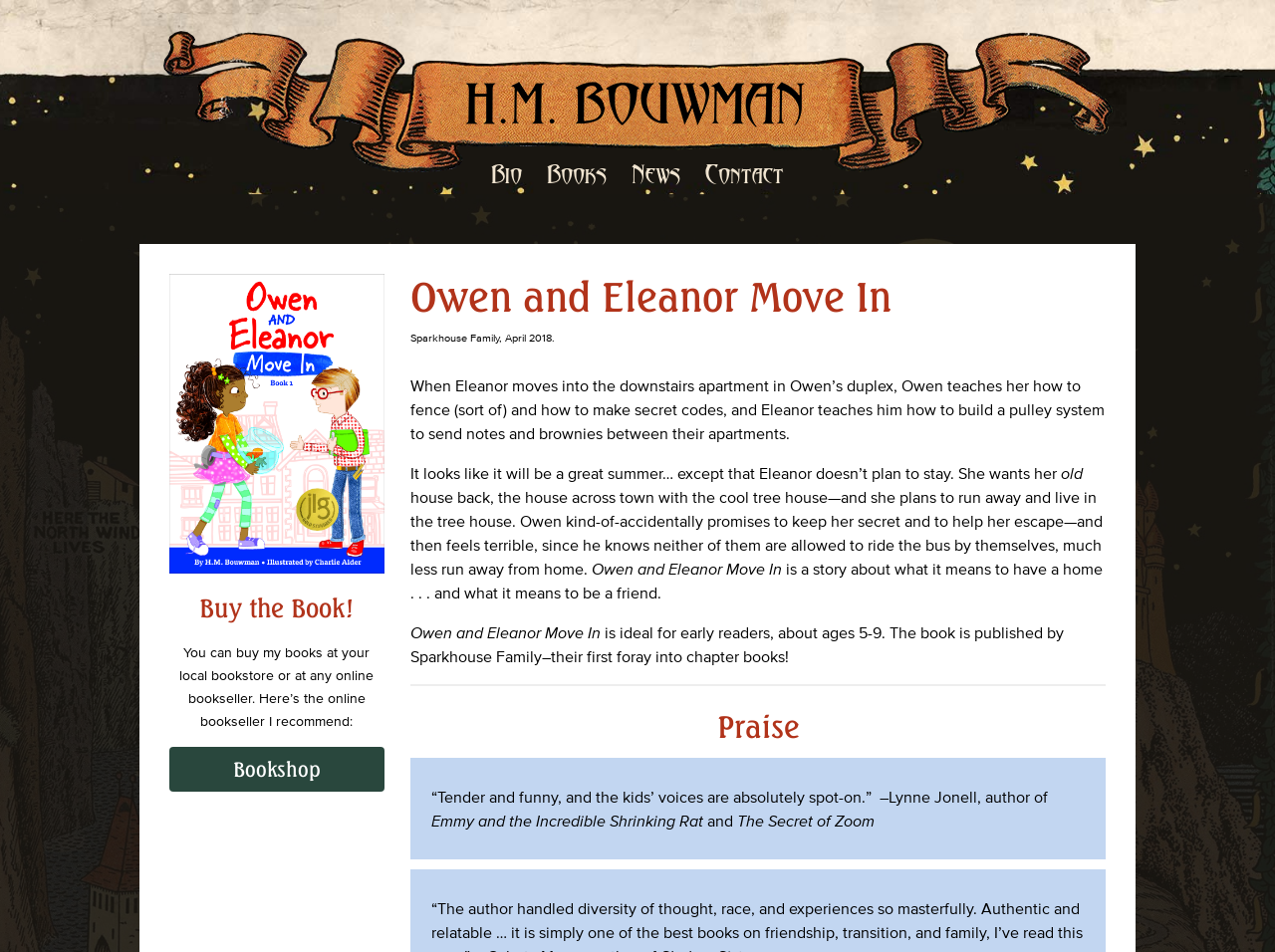What is the title of the book?
Using the information presented in the image, please offer a detailed response to the question.

The title of the book is mentioned in the heading element at the top of the webpage, and also in several static text elements throughout the webpage.